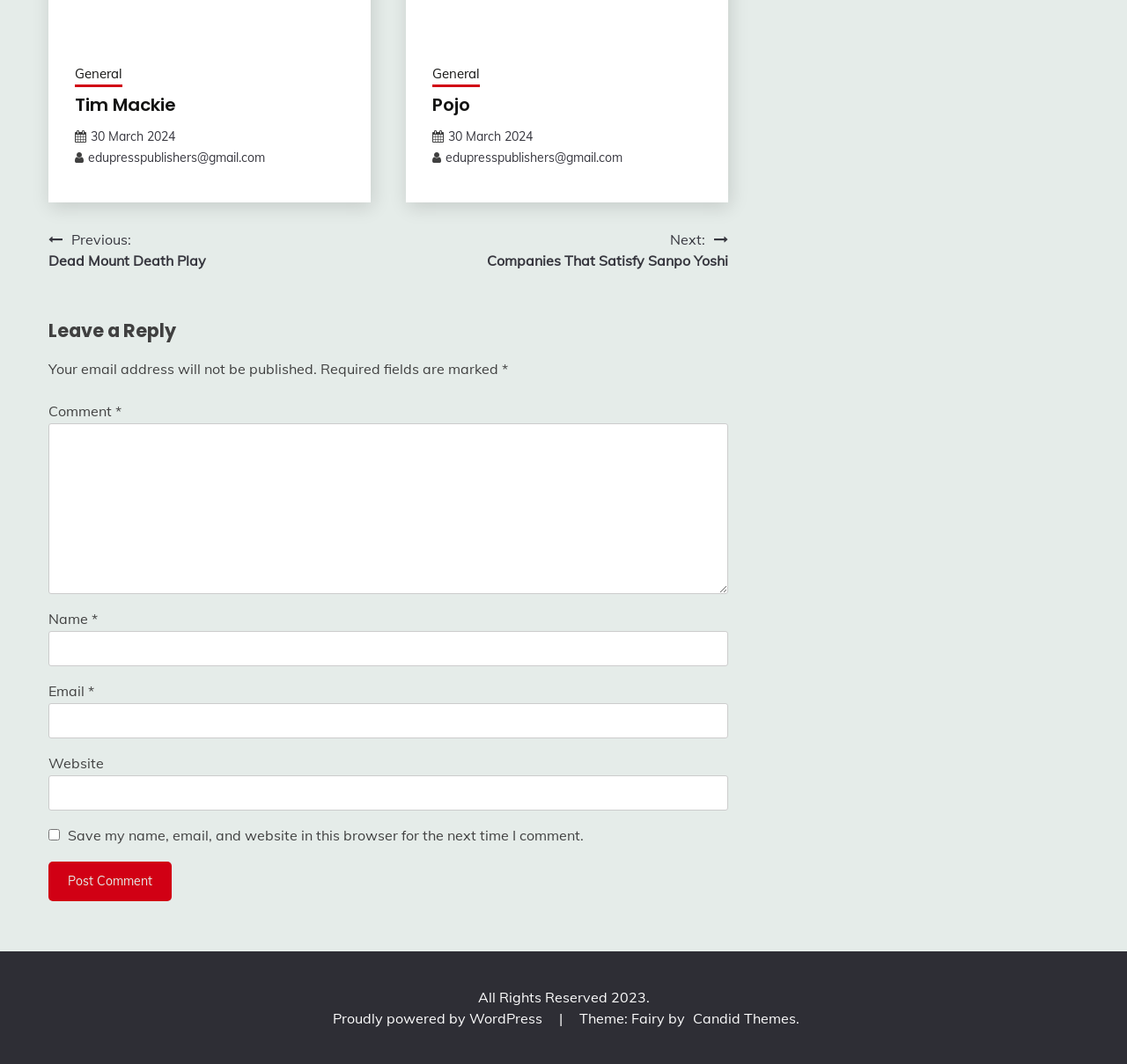Please locate the bounding box coordinates of the element that should be clicked to achieve the given instruction: "Enter your name in the 'Name' field".

[0.043, 0.593, 0.646, 0.626]